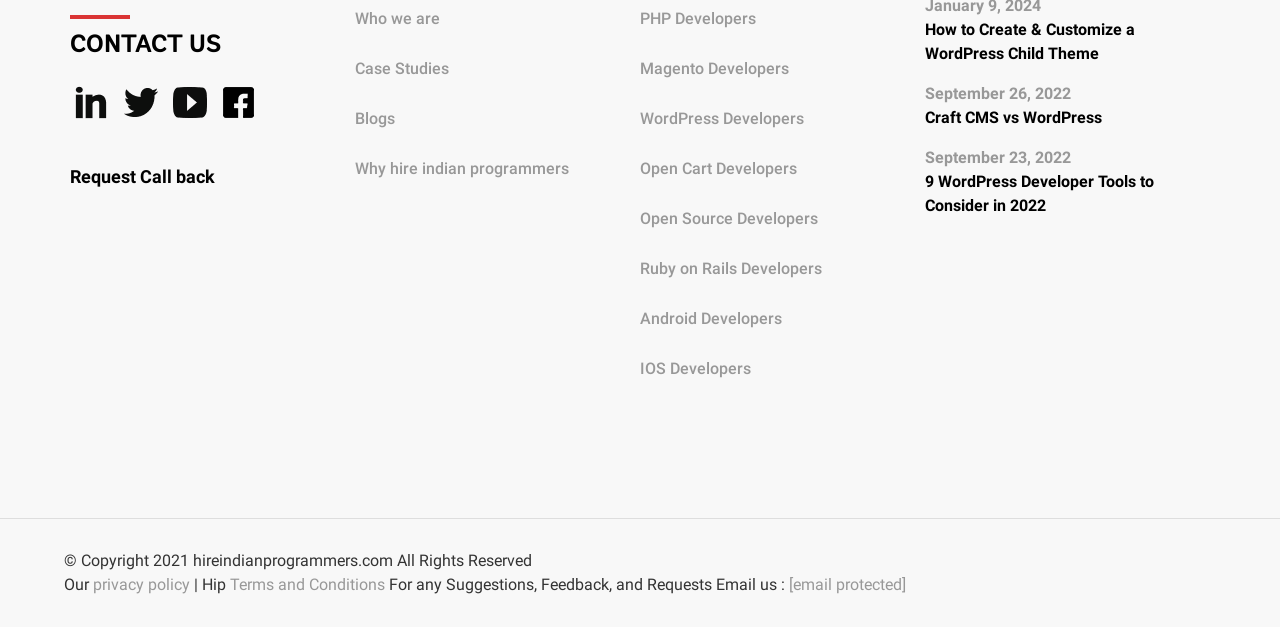Identify the bounding box for the UI element described as: "Open Cart Developers". The coordinates should be four float numbers between 0 and 1, i.e., [left, top, right, bottom].

[0.5, 0.23, 0.723, 0.31]